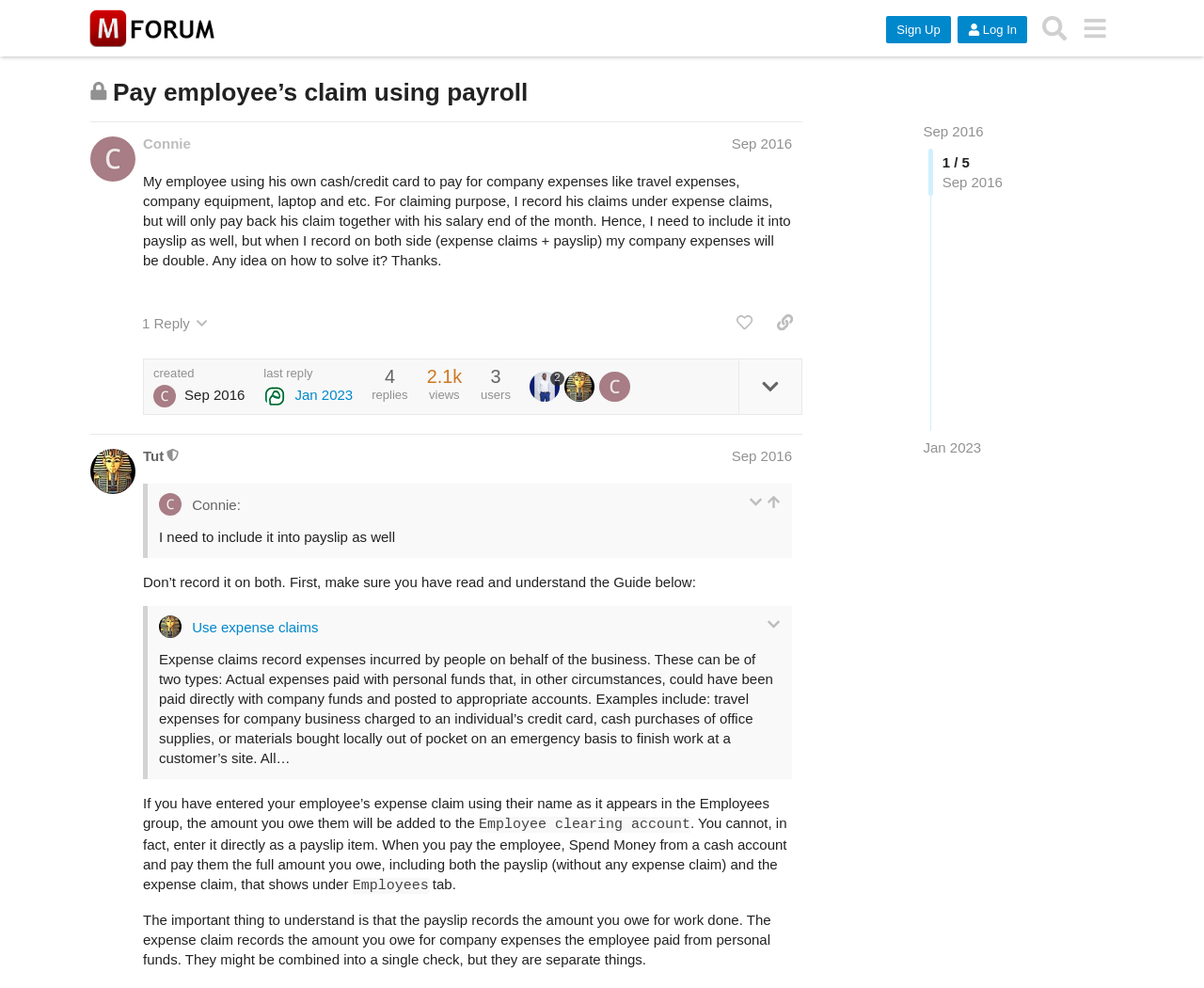Determine the bounding box coordinates for the area that should be clicked to carry out the following instruction: "Click on the 'Our Services' link".

None